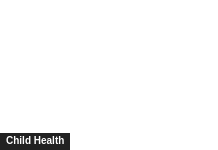Thoroughly describe everything you see in the image.

This image is a visually appealing representation of the theme of "Child Health," which is prominently highlighted in a stylized text format at the bottom. It serves as a crucial navigational element on a webpage dedicated to various child health topics. The design emphasizes the importance of health-related information for children, resonating with parents and caregivers seeking advice and resources. The clean layout and clear typography suggest a focus on accessibility and user-friendly content, inviting readers to explore further into the subject matter.